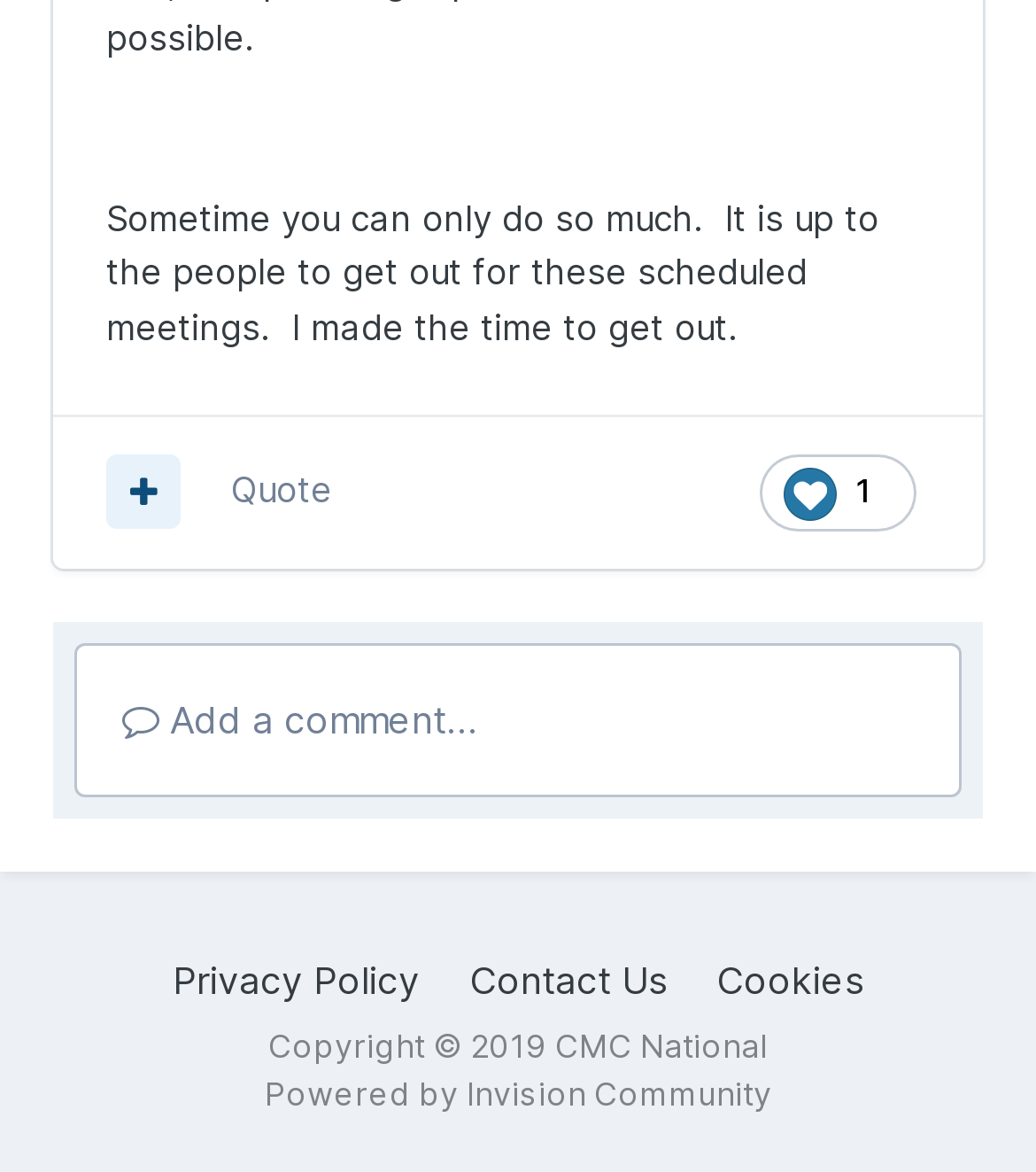How many links are present in the footer section?
Based on the screenshot, answer the question with a single word or phrase.

5